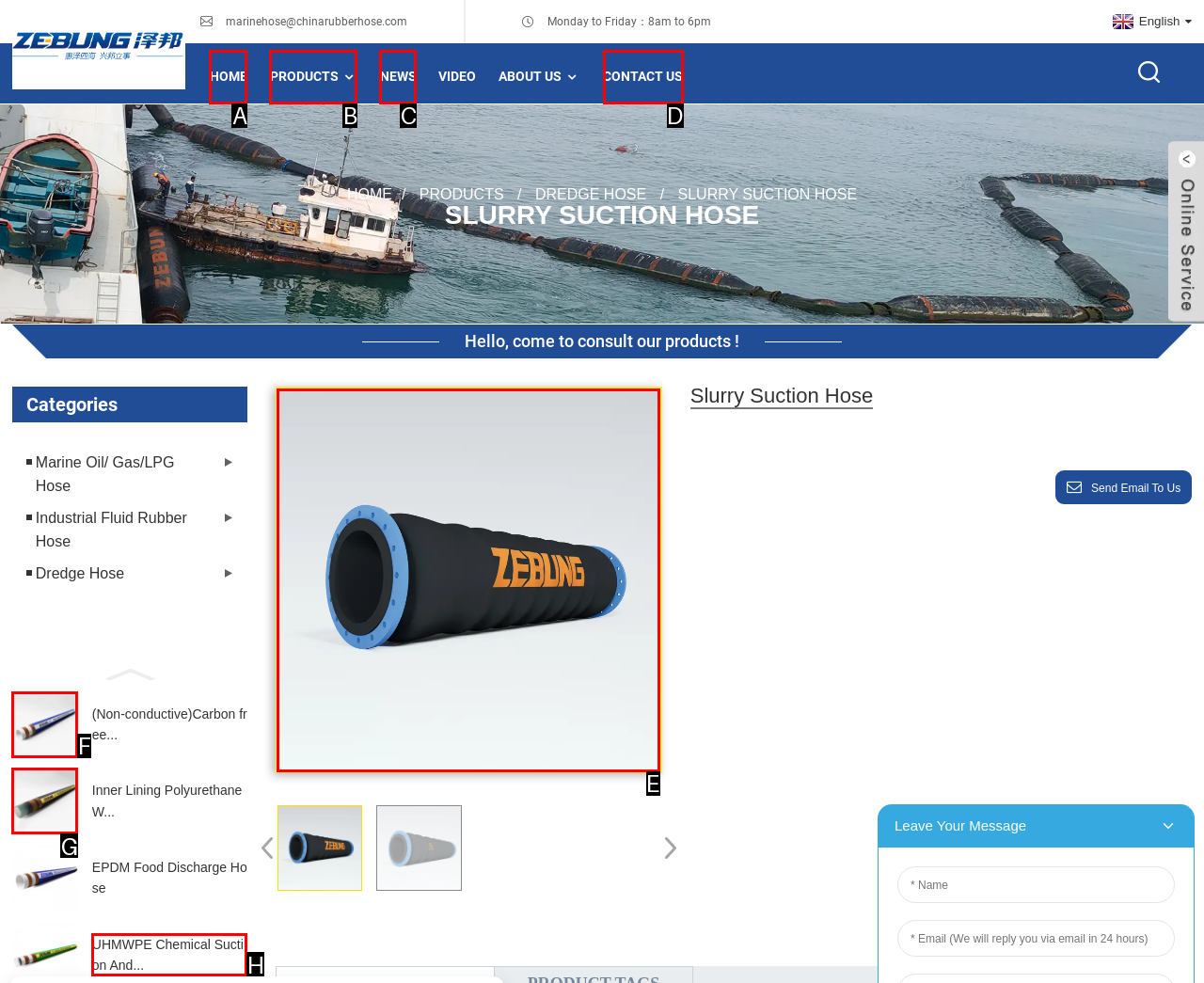Pick the option that should be clicked to perform the following task: View the featured image of Slurry Suction Hose
Answer with the letter of the selected option from the available choices.

E